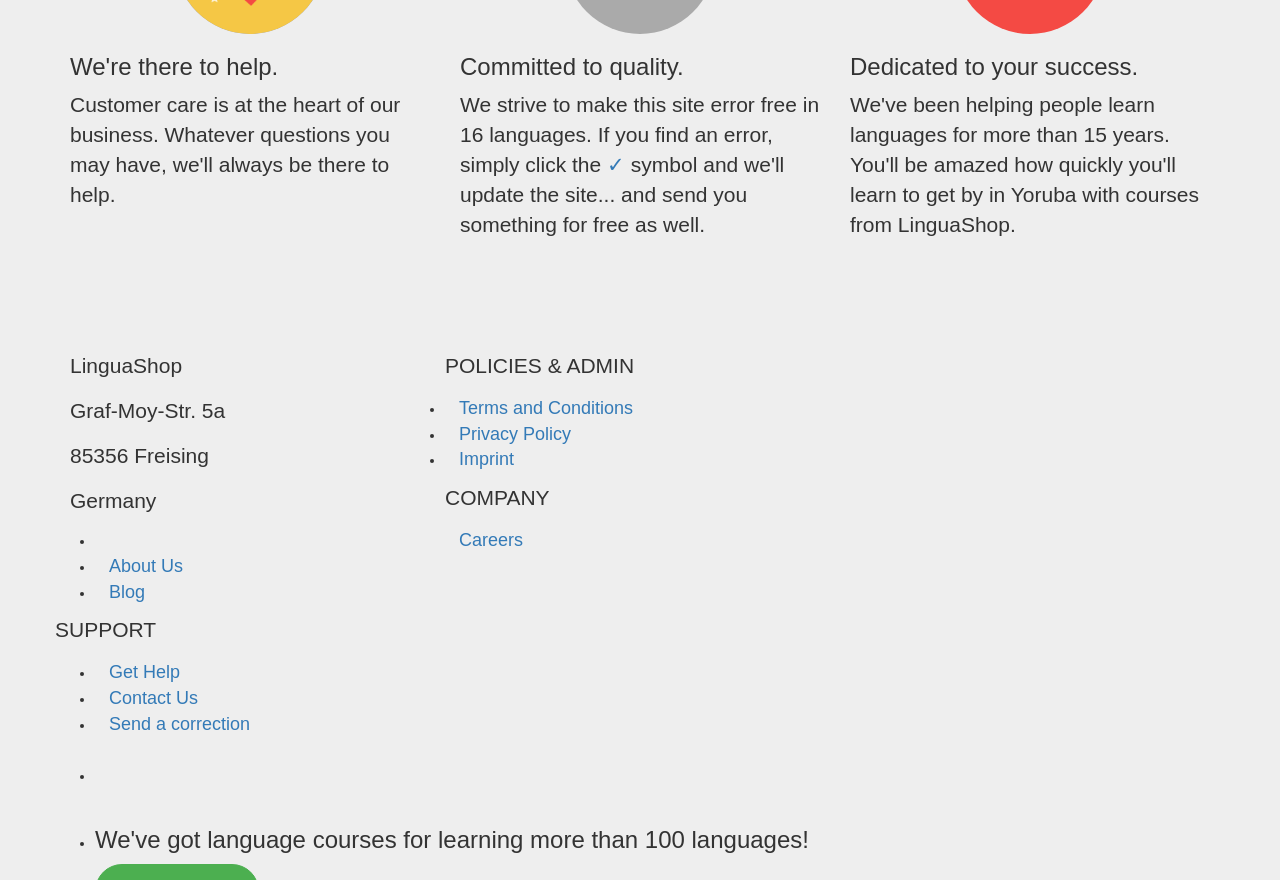Find the bounding box coordinates for the area you need to click to carry out the instruction: "Click the link to send a correction". The coordinates should be four float numbers between 0 and 1, indicated as [left, top, right, bottom].

[0.074, 0.795, 0.206, 0.85]